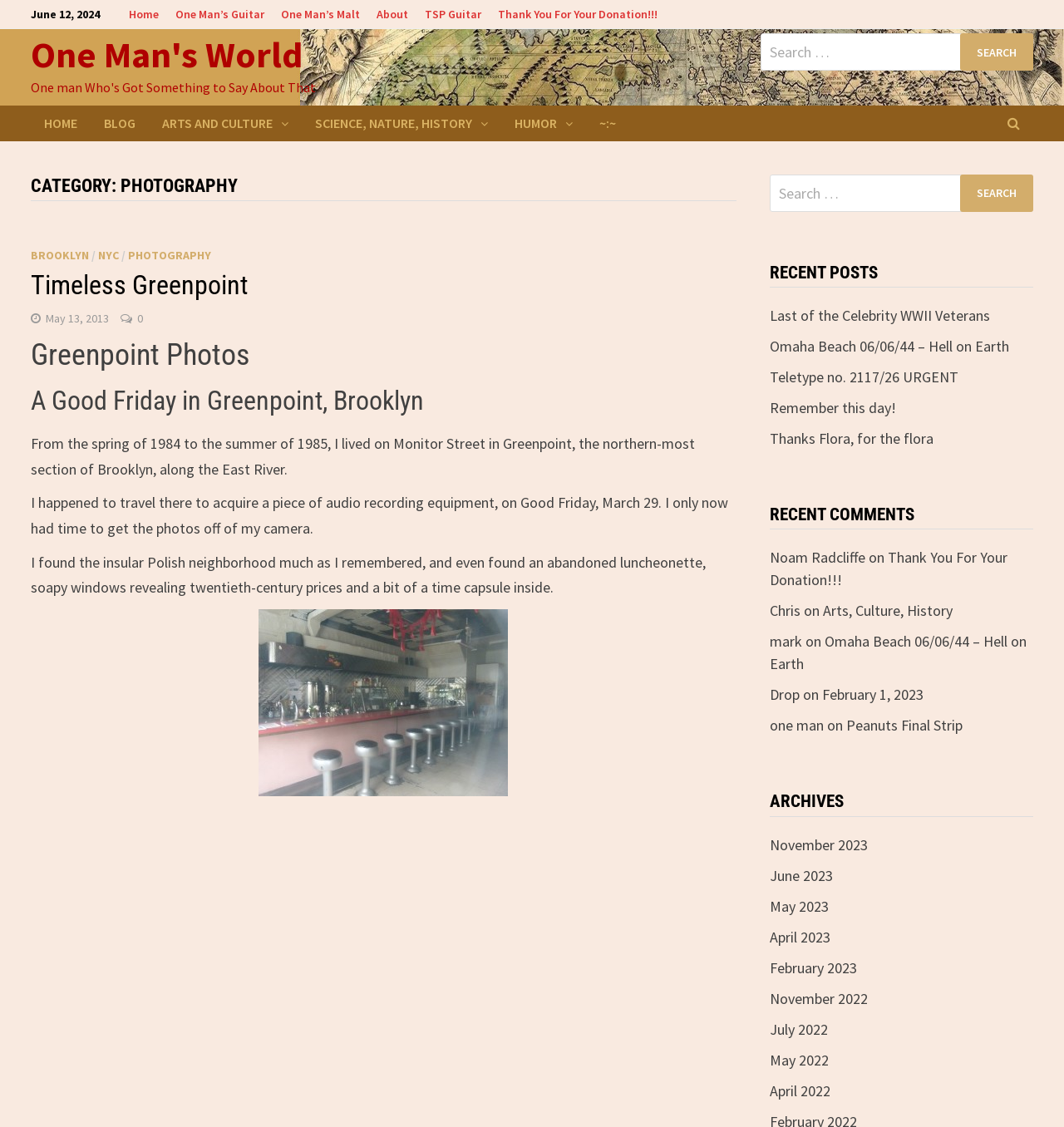How many recent posts are listed on the webpage?
Using the visual information, reply with a single word or short phrase.

5